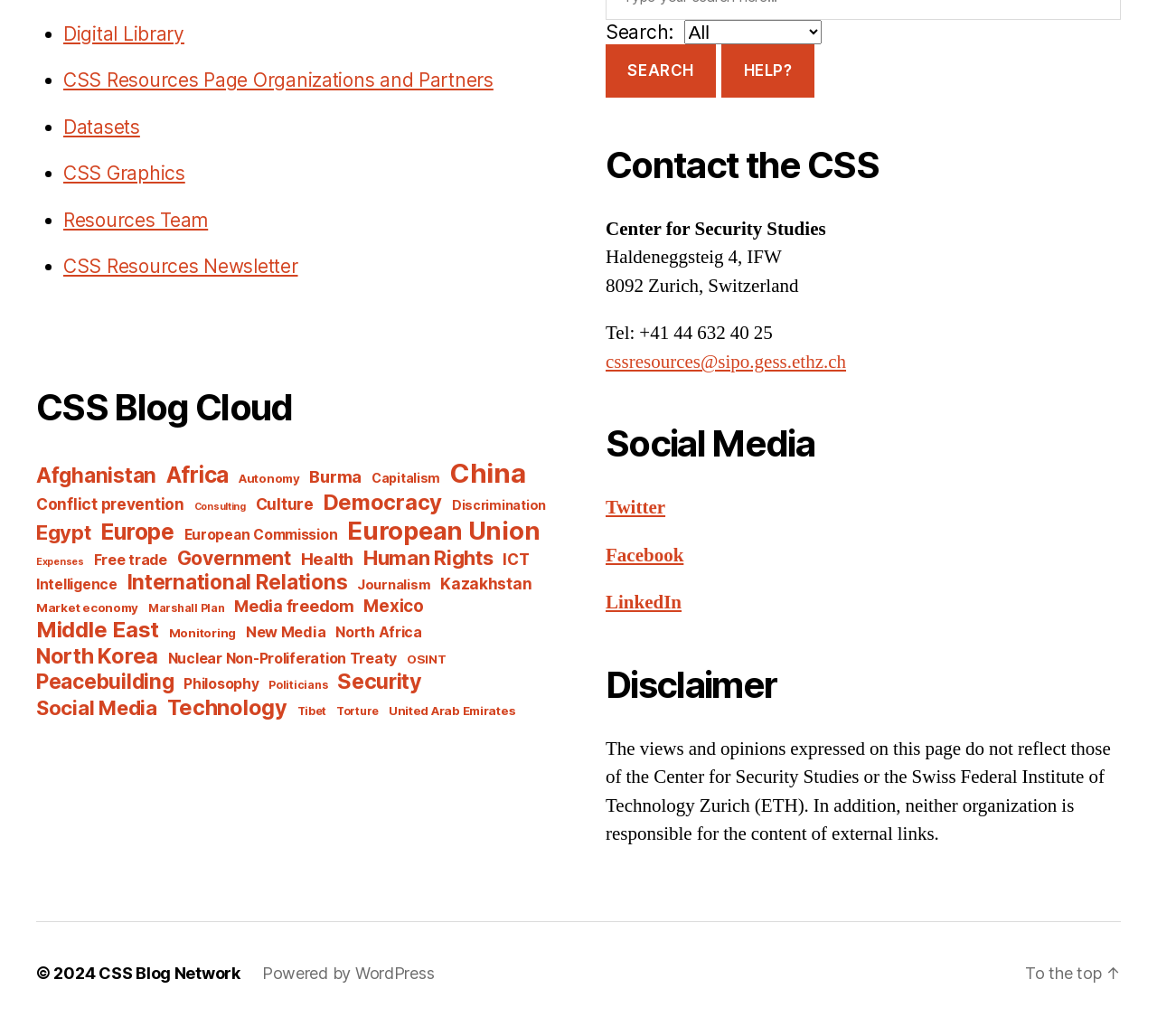Reply to the question below using a single word or brief phrase:
How many social media platforms are listed?

3